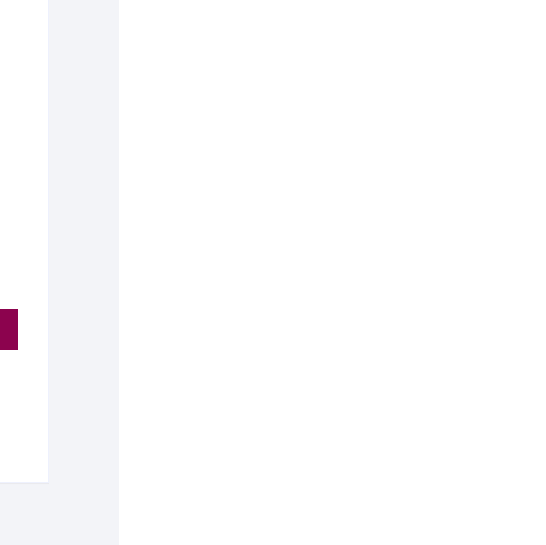How much does the chocolate product cost?
Answer the question with a single word or phrase, referring to the image.

£5.95